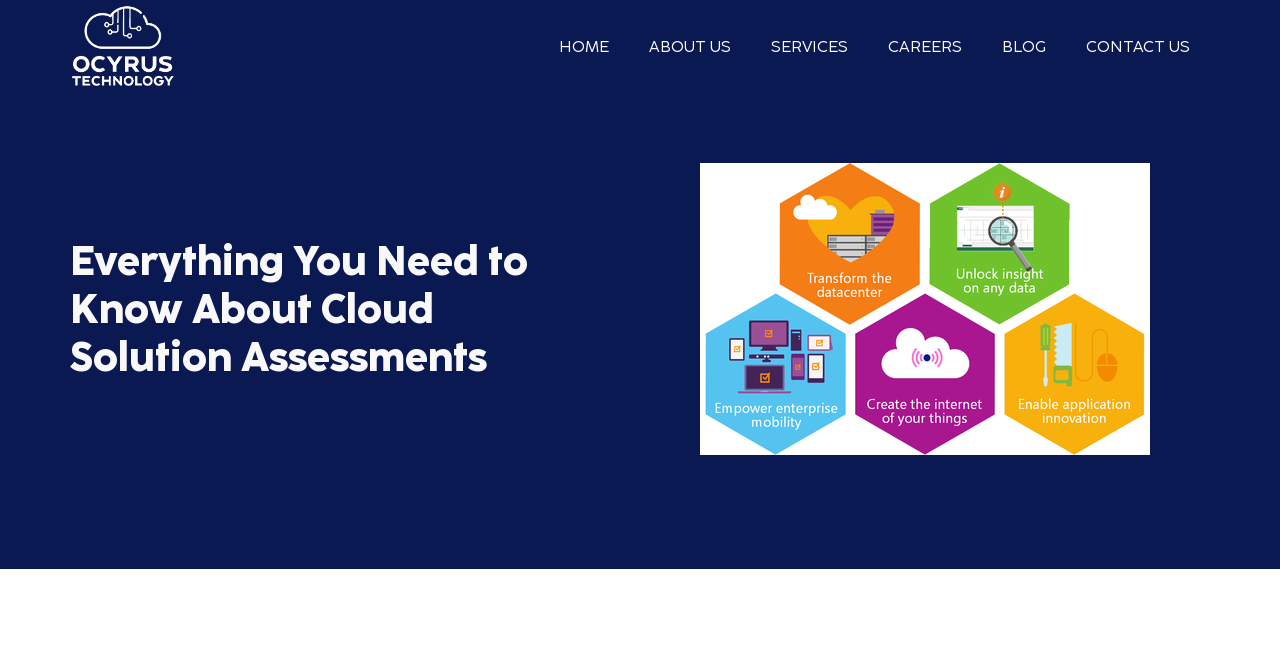What is the first menu item? Using the information from the screenshot, answer with a single word or phrase.

HOME